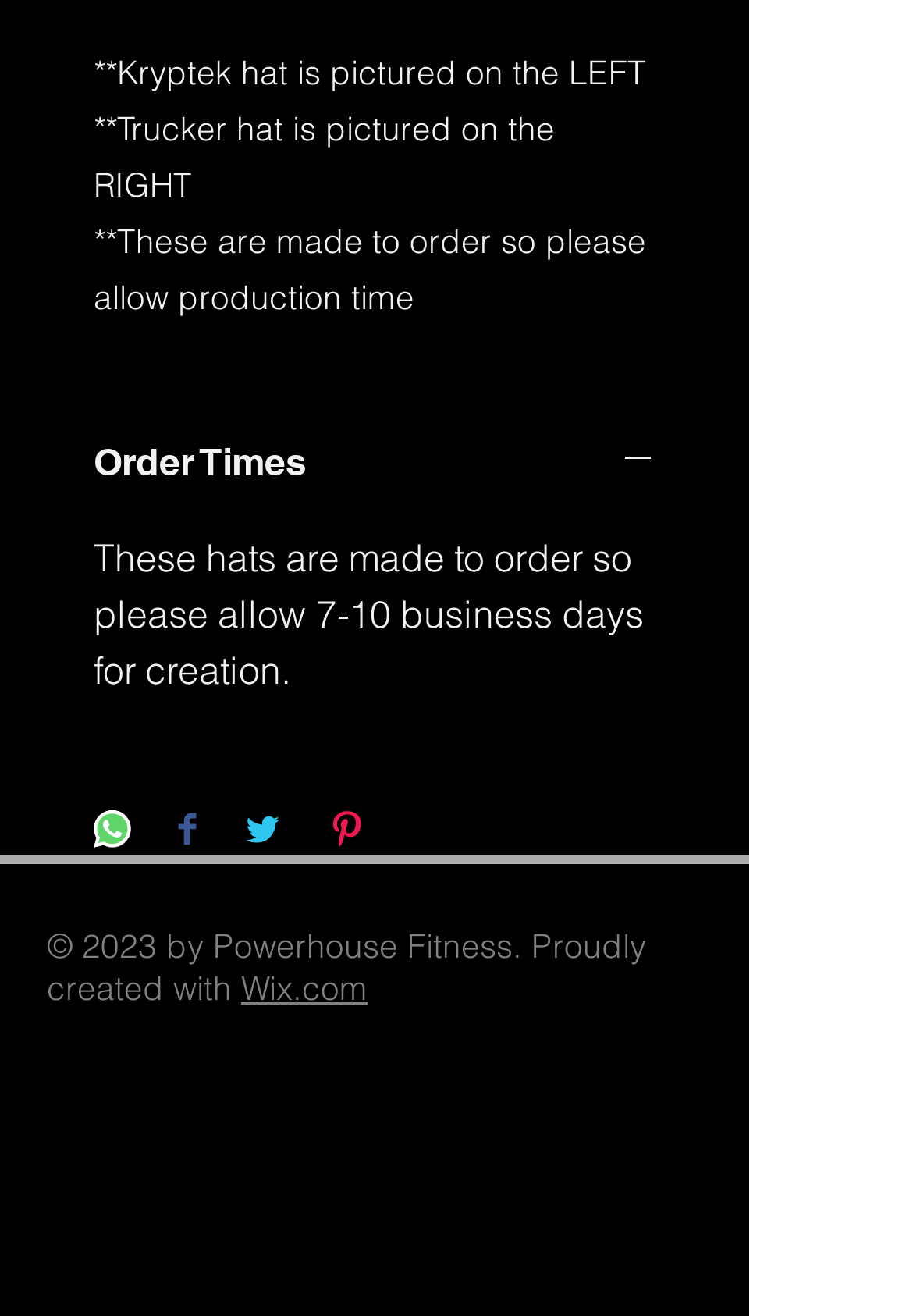Utilize the details in the image to thoroughly answer the following question: What is the purpose of the button at [0.103, 0.617, 0.144, 0.65]?

Based on the button element at coordinates [0.103, 0.617, 0.144, 0.65] with an image, I can infer that the purpose of this button is to share the content on WhatsApp.